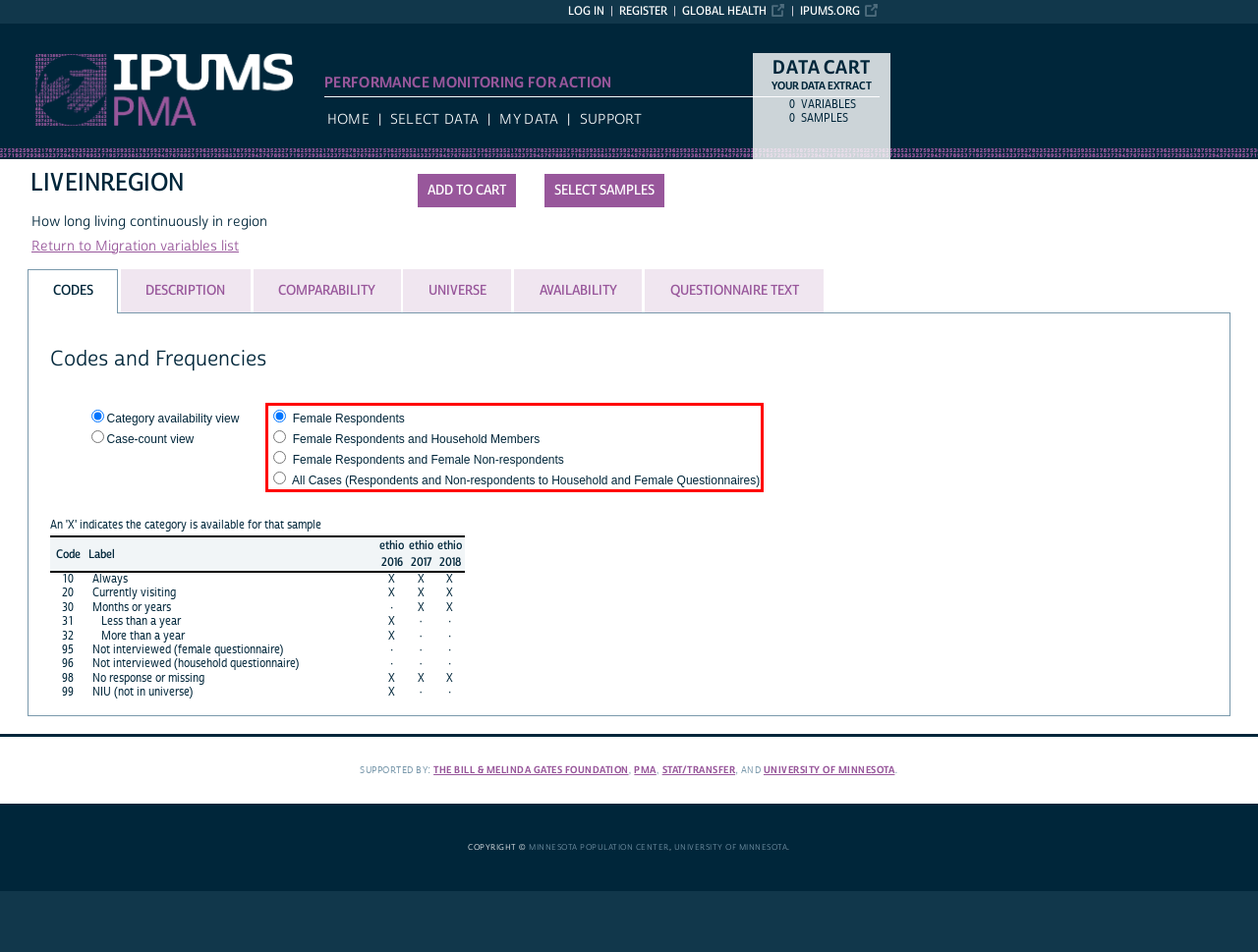Using the provided screenshot of a webpage, recognize and generate the text found within the red rectangle bounding box.

Female Respondents Female Respondents and Household Members Female Respondents and Female Non-respondents All Cases (Respondents and Non-respondents to Household and Female Questionnaires)